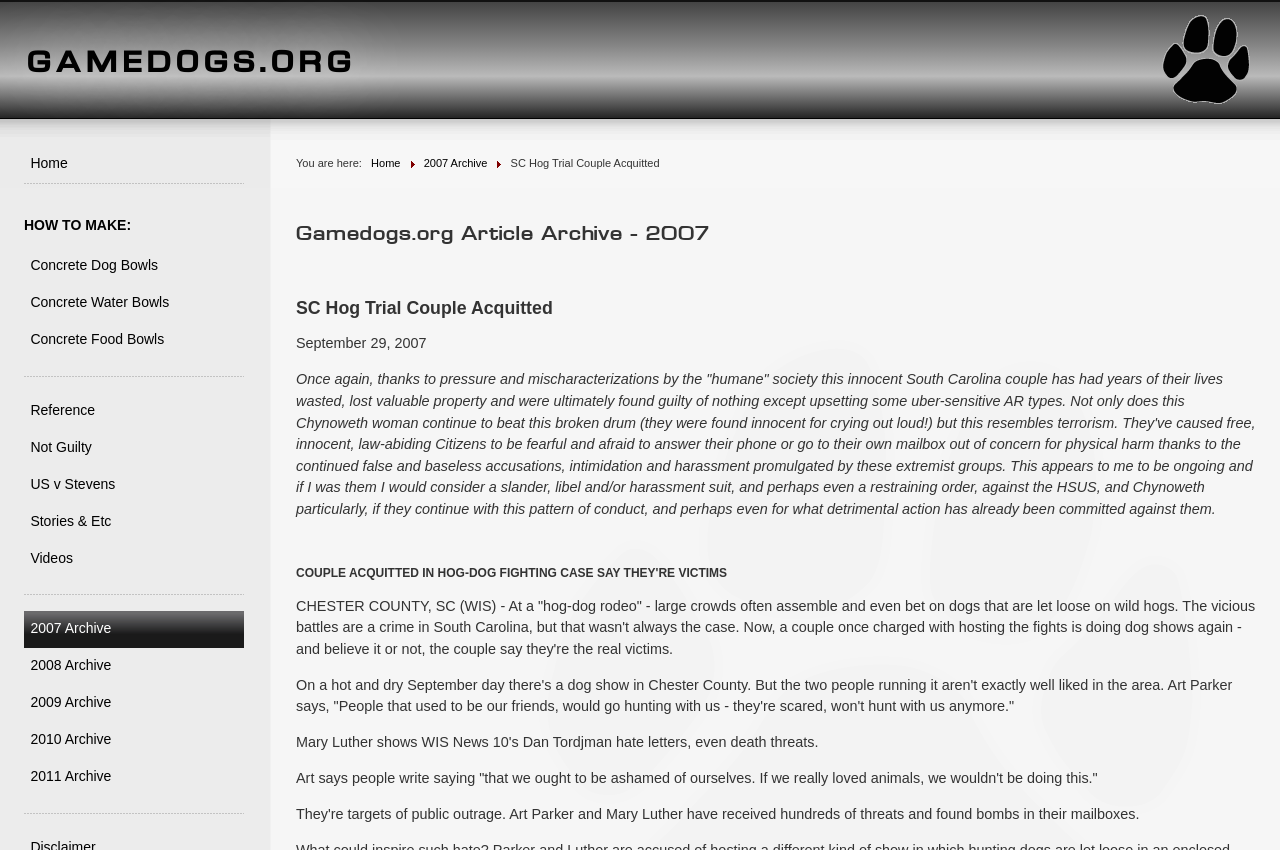Can you determine the main header of this webpage?

Gamedogs.org Article Archive - 2007